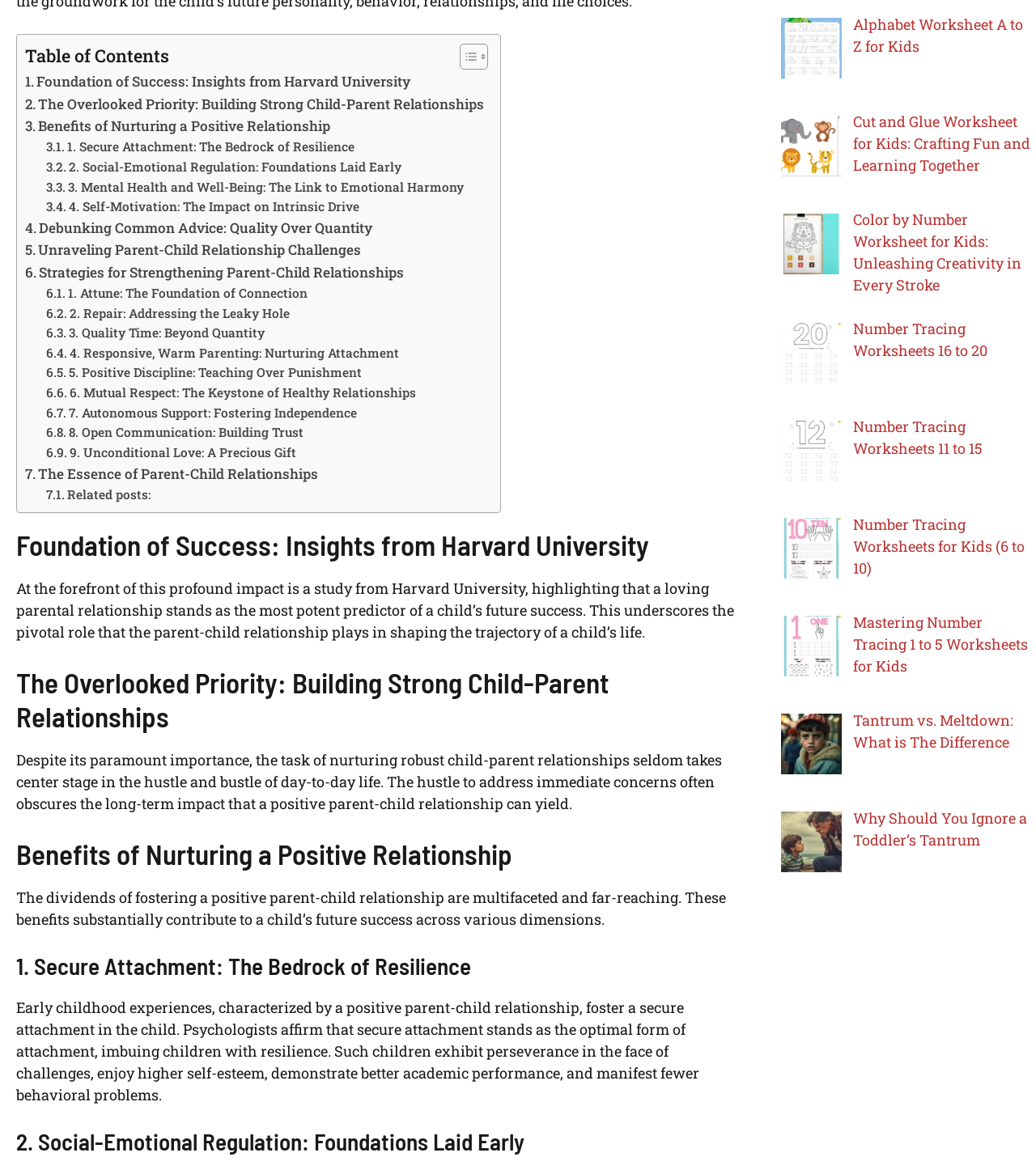Find the bounding box coordinates for the UI element that matches this description: "The Essence of Parent-Child Relationships".

[0.024, 0.394, 0.307, 0.413]